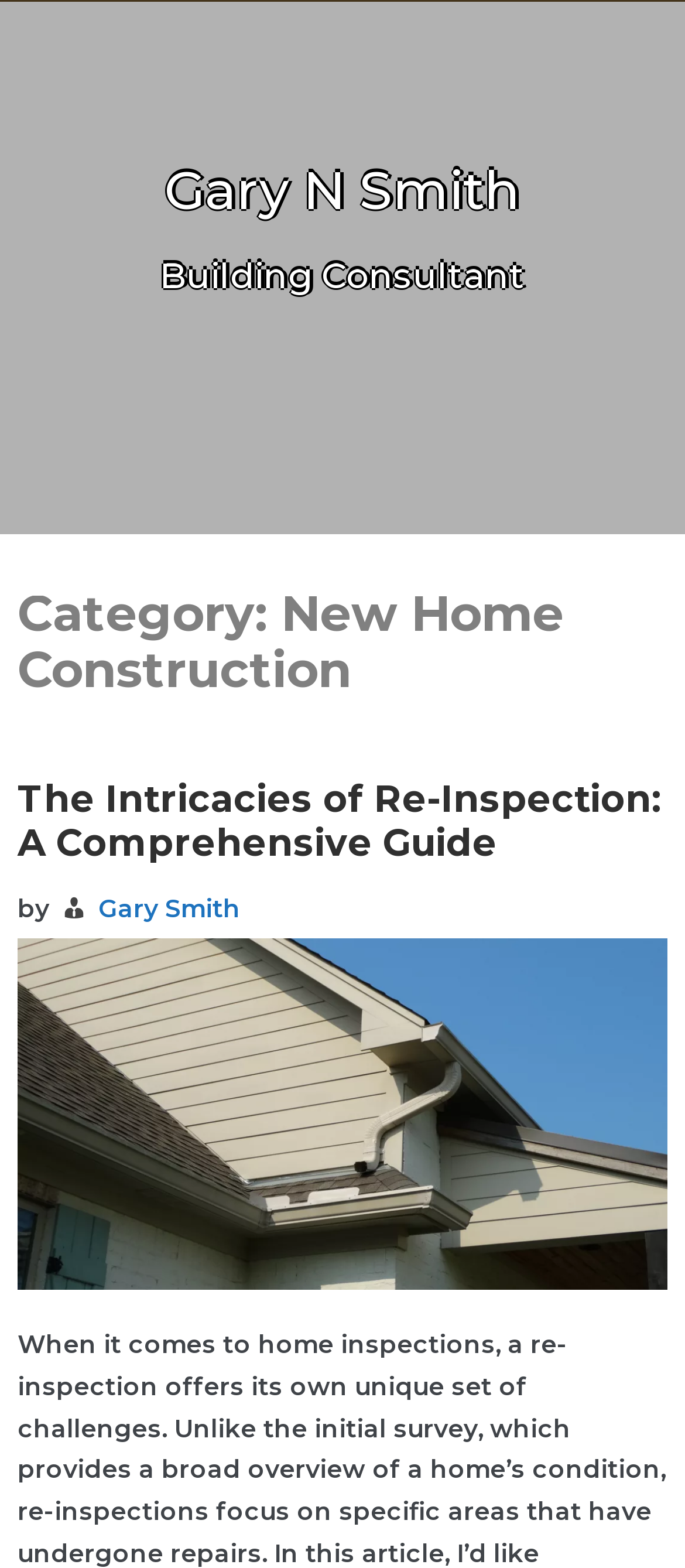Please give a one-word or short phrase response to the following question: 
How many links are there in the top section of the webpage?

2